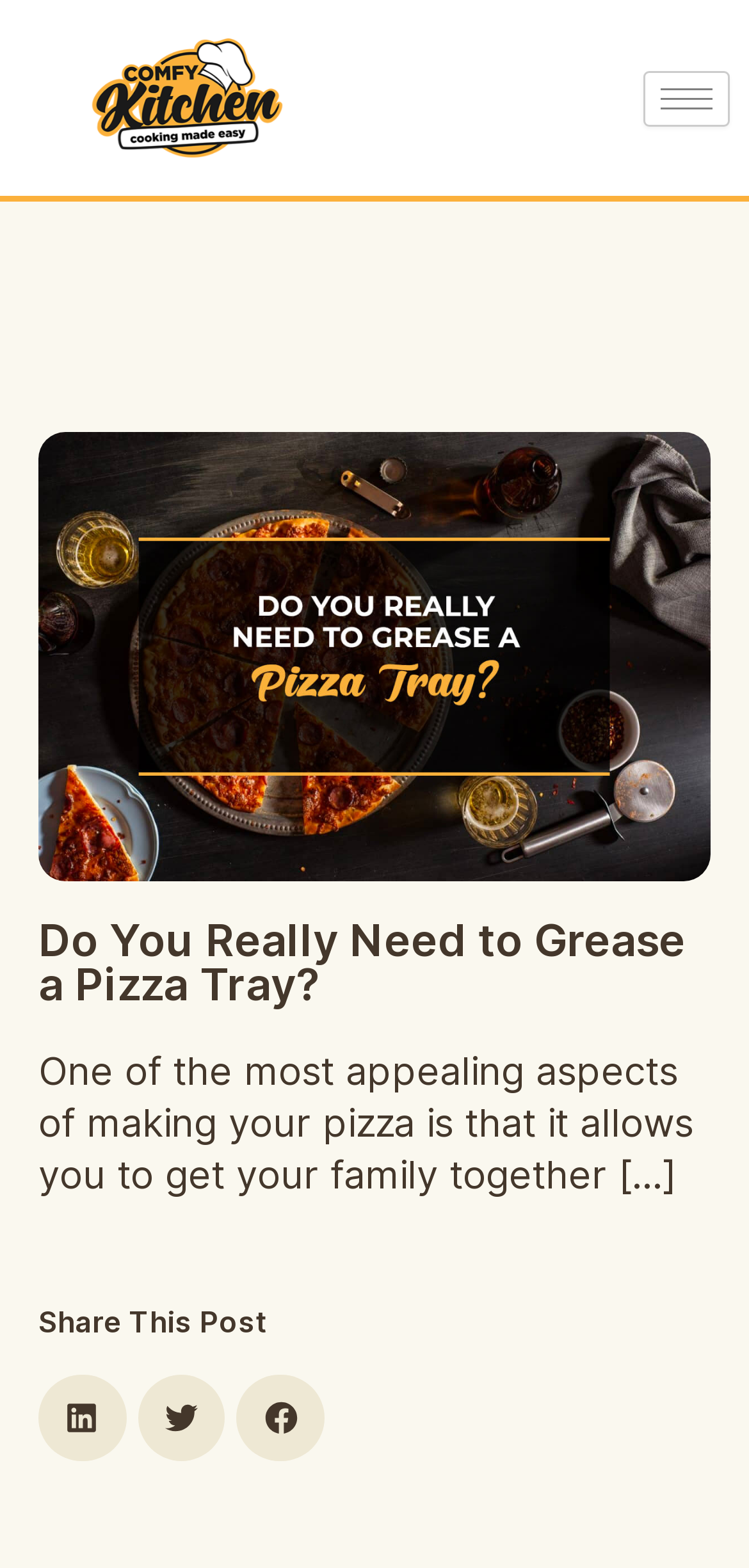Locate the bounding box for the described UI element: "parent_node: Home aria-label="hamburger-icon"". Ensure the coordinates are four float numbers between 0 and 1, formatted as [left, top, right, bottom].

[0.859, 0.045, 0.974, 0.08]